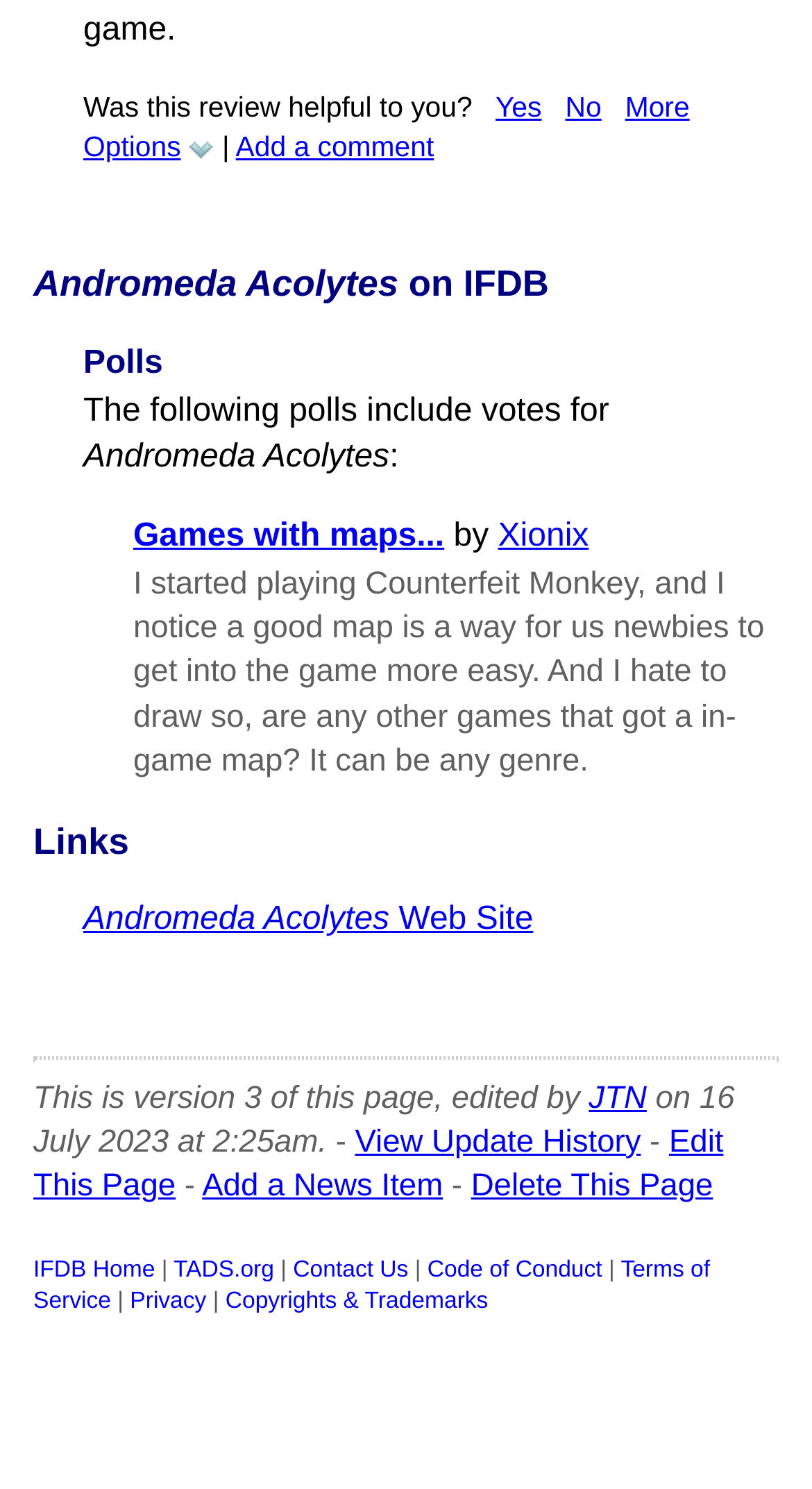Provide the bounding box coordinates of the HTML element this sentence describes: "Add a comment".

[0.29, 0.108, 0.534, 0.129]